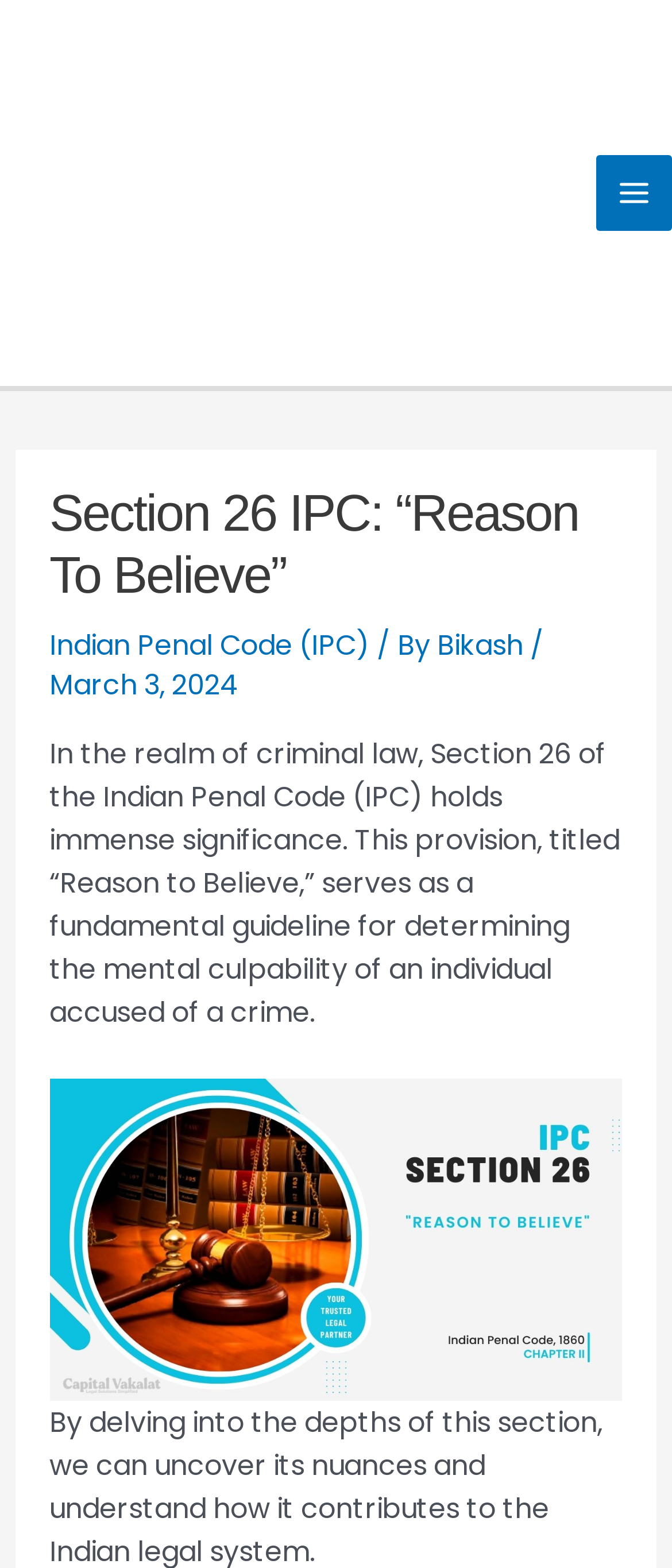Answer the question briefly using a single word or phrase: 
What is the significance of Section 26 of the Indian Penal Code?

Determining mental culpability